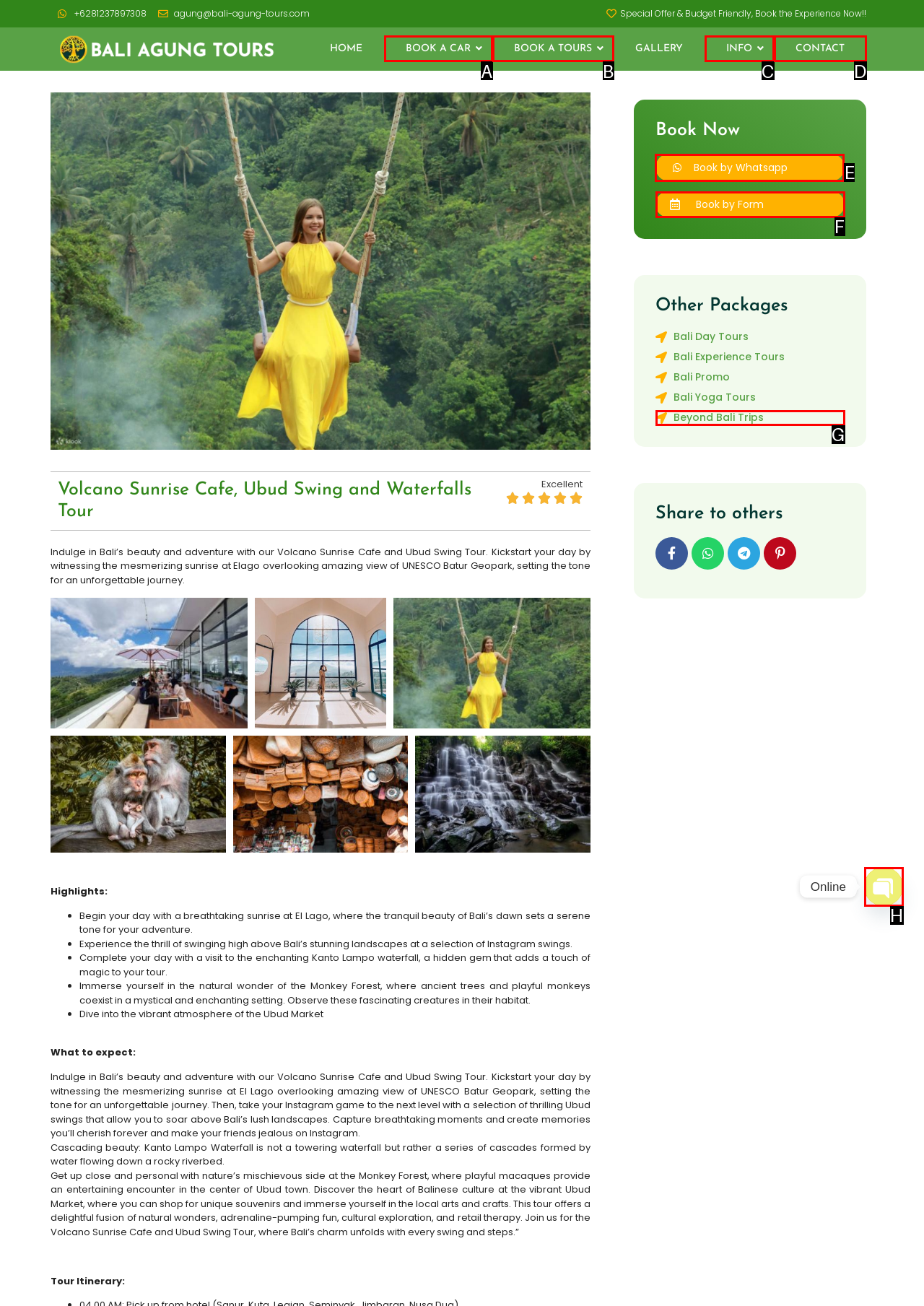Indicate which HTML element you need to click to complete the task: Contact us via Whatsapp. Provide the letter of the selected option directly.

E